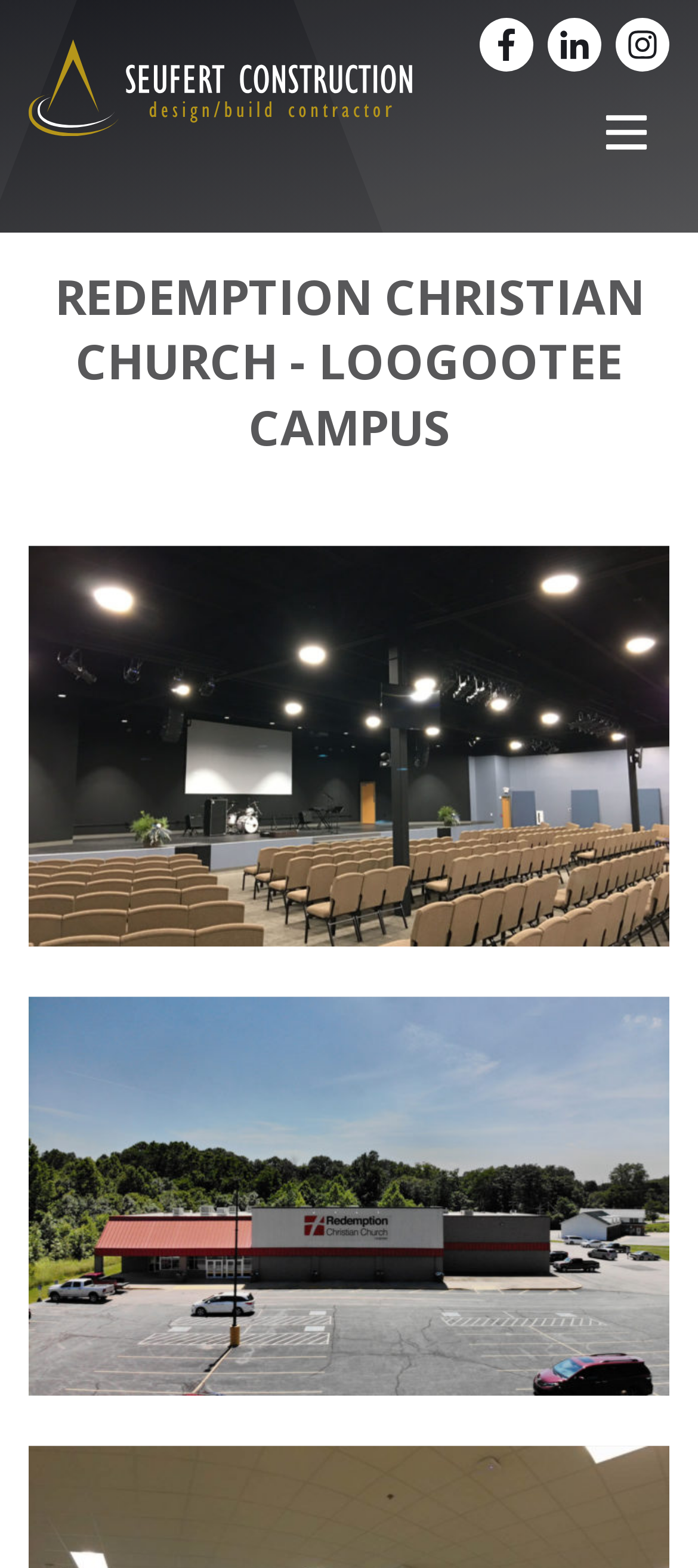Summarize the webpage comprehensively, mentioning all visible components.

This webpage is about Seufert Construction, a design/build general contractor based in southern Indiana. At the top left, there is a link to Seufert Construction accompanied by an image with the same name. 

On the top right, there are three links with no text, each accompanied by a small image. 

Below the top section, there is a large heading that reads "REDEMPTION CHRISTIAN CHURCH - LOOGOOTEE CAMPUS". 

Under the heading, there are two large links, each containing a figure with a large image. The first image is of the Loogootee redemption worship center, and the second image is of the Loogootee redemption exterior. 

To the right of the large images, there is a small static text "/" and a link to "Close Lightbox" accompanied by a small image. 

Below the large images, there are two links, "Previous Slide" and "Next Slide", each accompanied by a small image. These links are positioned on either side of the large images.